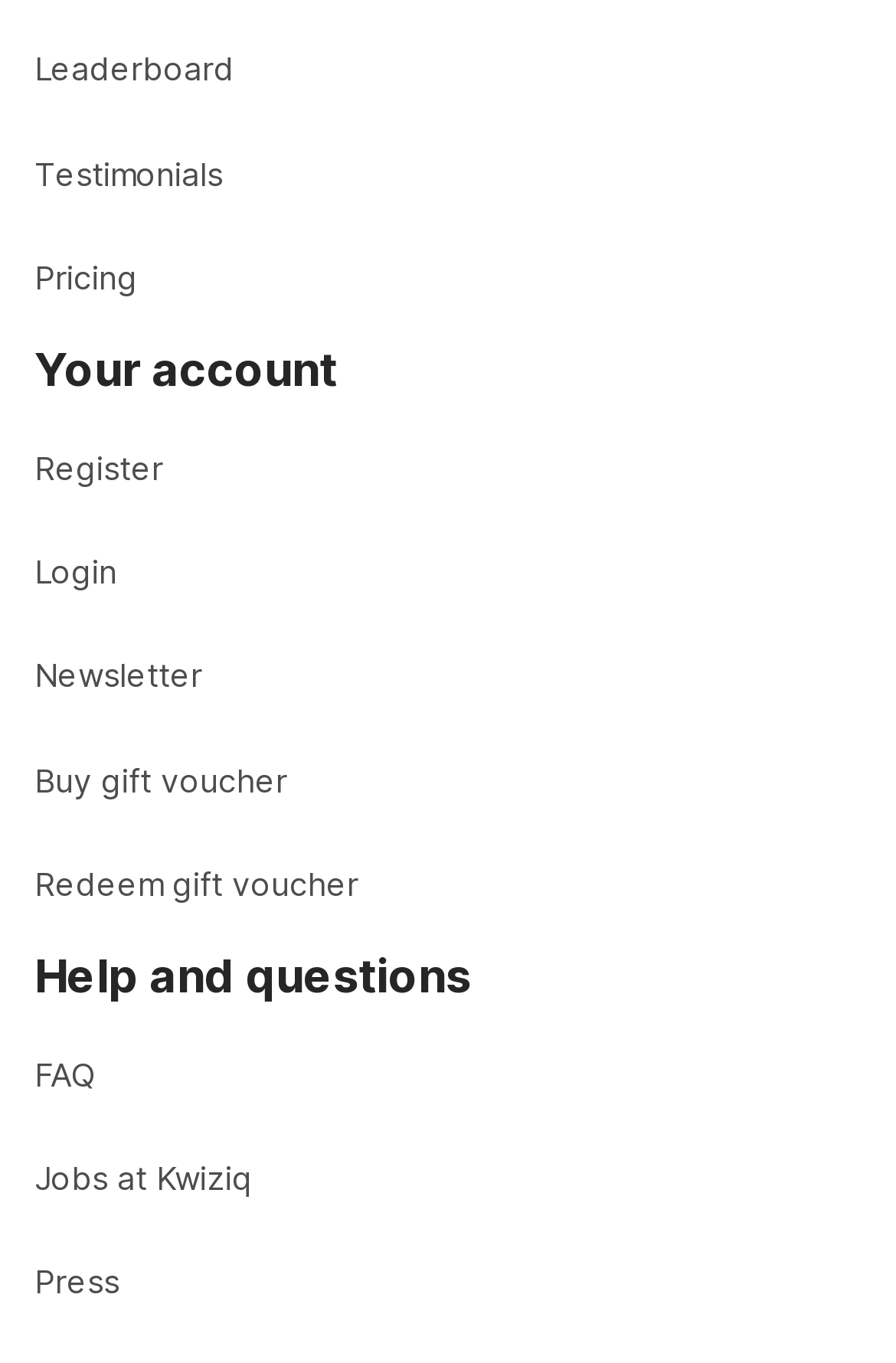Determine the bounding box coordinates of the region that needs to be clicked to achieve the task: "Buy a gift voucher".

[0.038, 0.544, 0.962, 0.599]